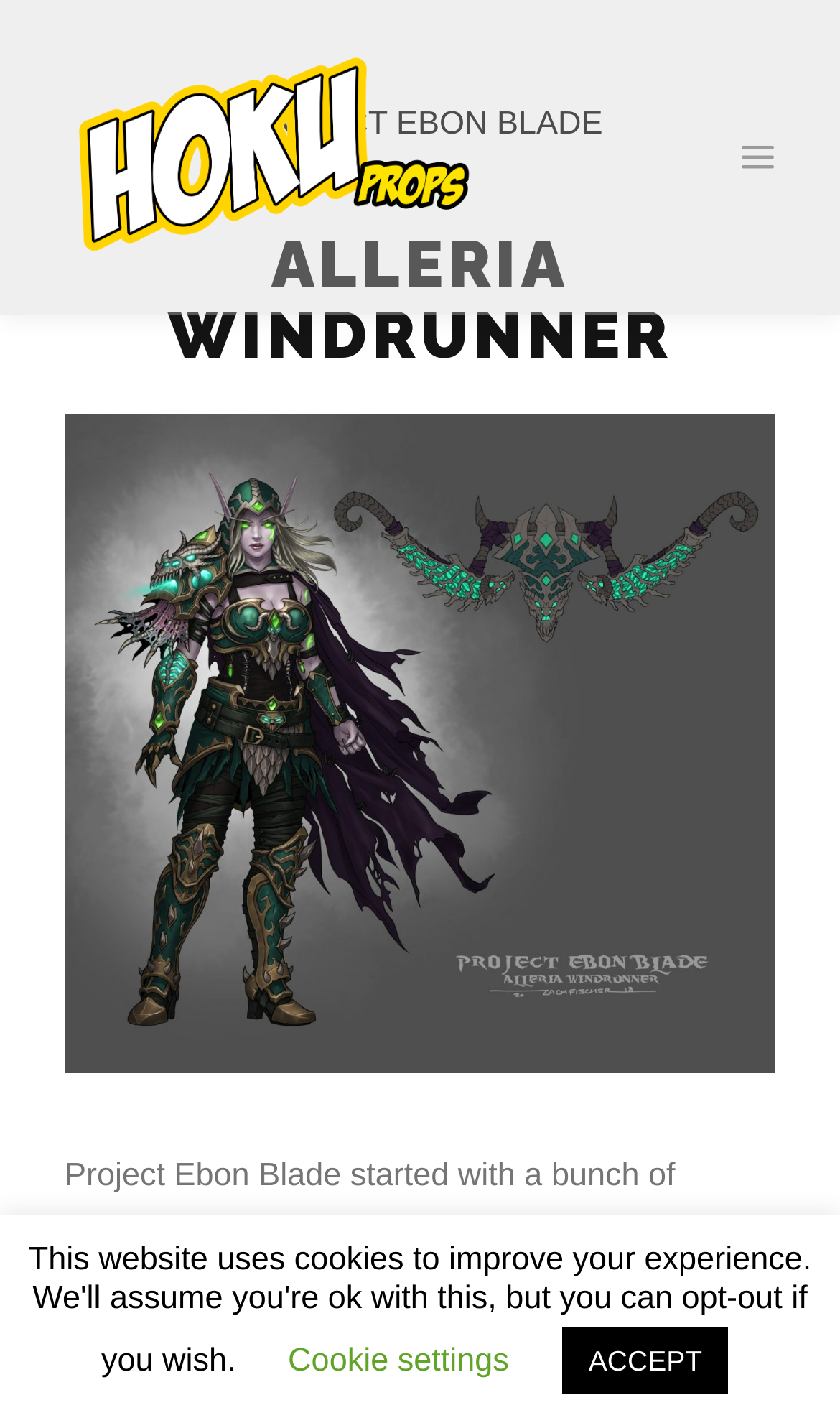What is the profession of Zach Fischer?
Respond to the question with a single word or phrase according to the image.

Illustration